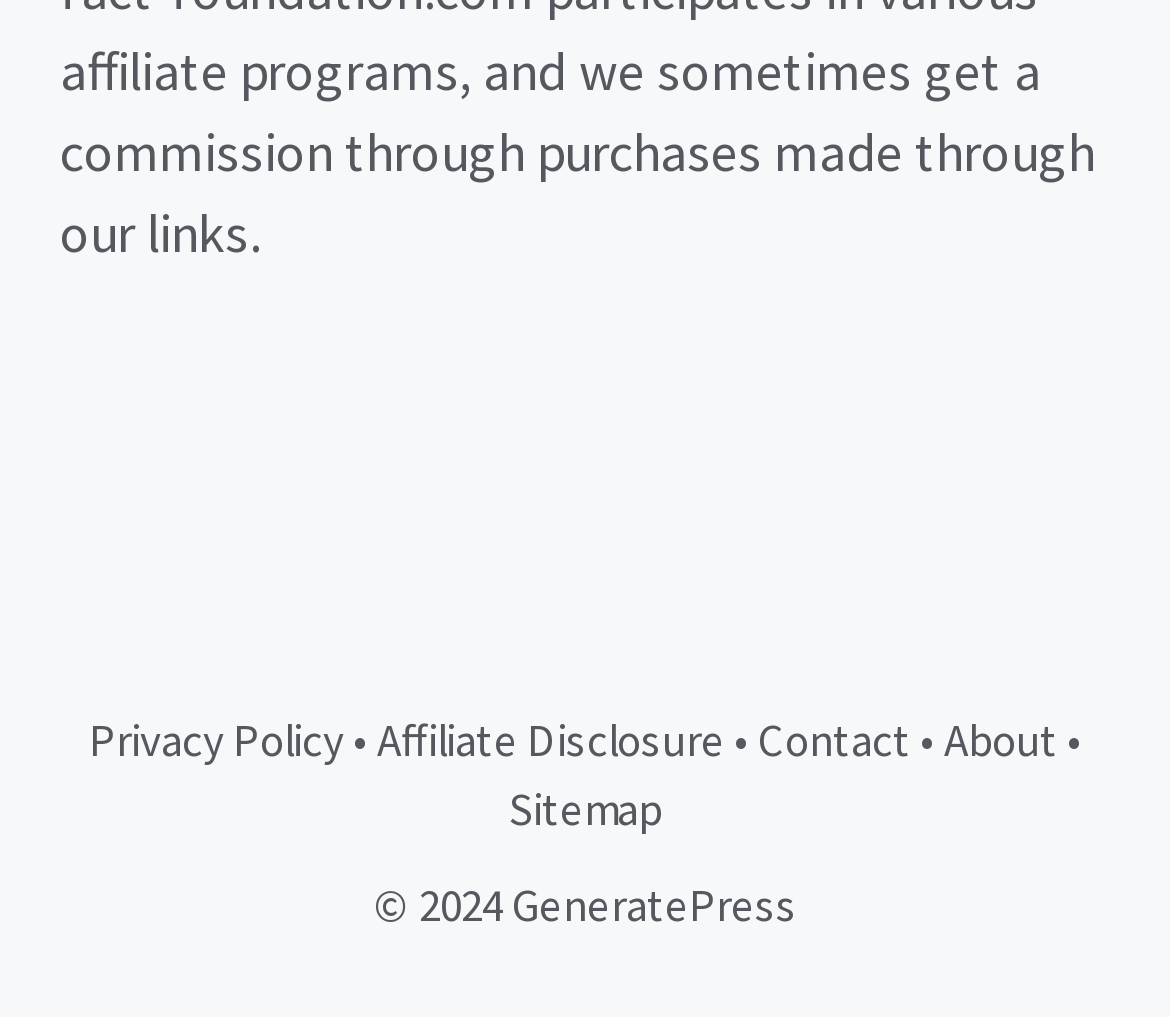Use the information in the screenshot to answer the question comprehensively: How many links are in the footer?

I counted the number of links in the footer section, which includes 'Privacy Policy', 'Affiliate Disclosure', 'Contact', 'About', and 'Sitemap'.